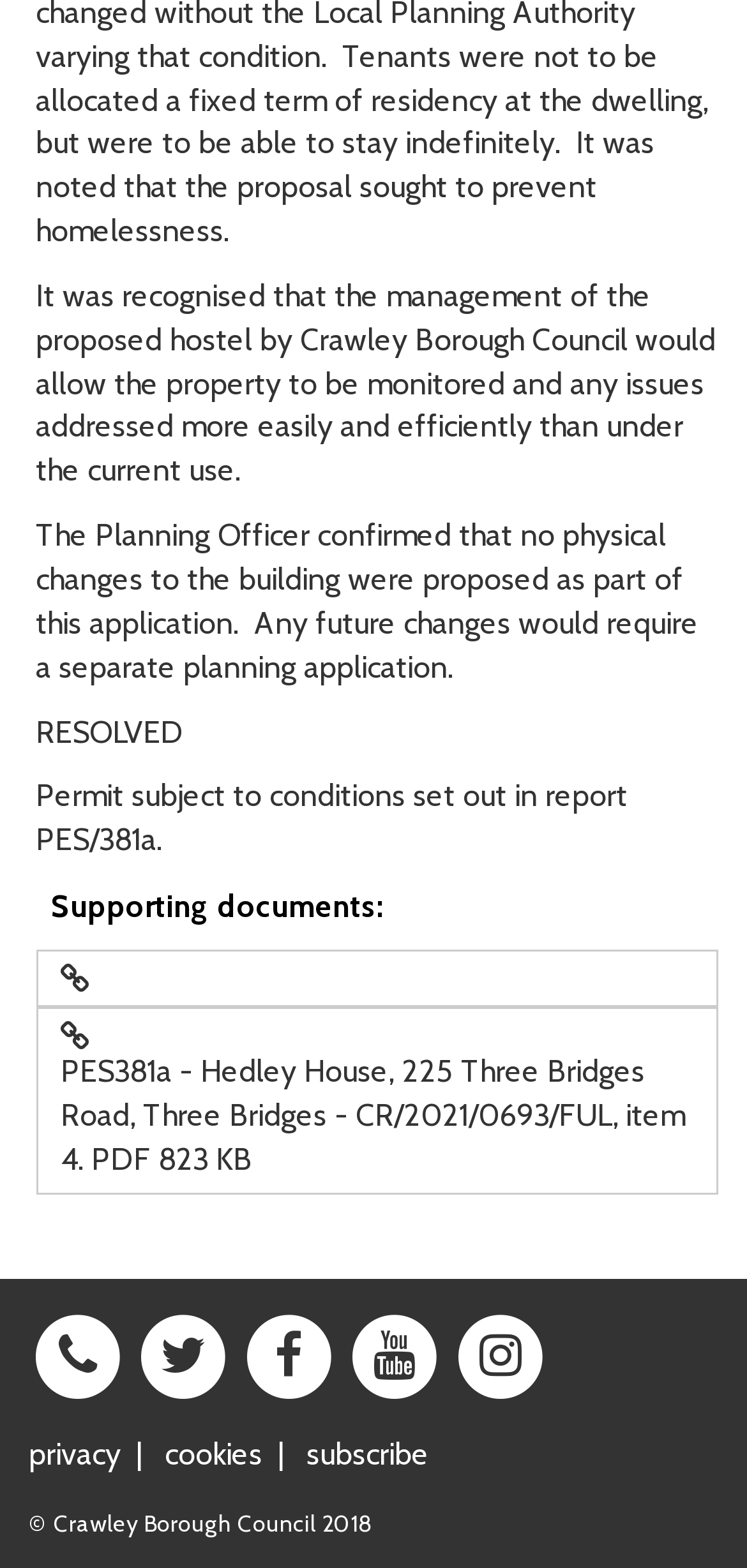What is the outcome of the planning application?
Can you provide a detailed and comprehensive answer to the question?

The outcome of the planning application can be determined by reading the StaticText element with the text 'RESOLVED' and the subsequent text 'Permit subject to conditions set out in report PES/381a.' This indicates that the planning application has been resolved and permitted subject to certain conditions.